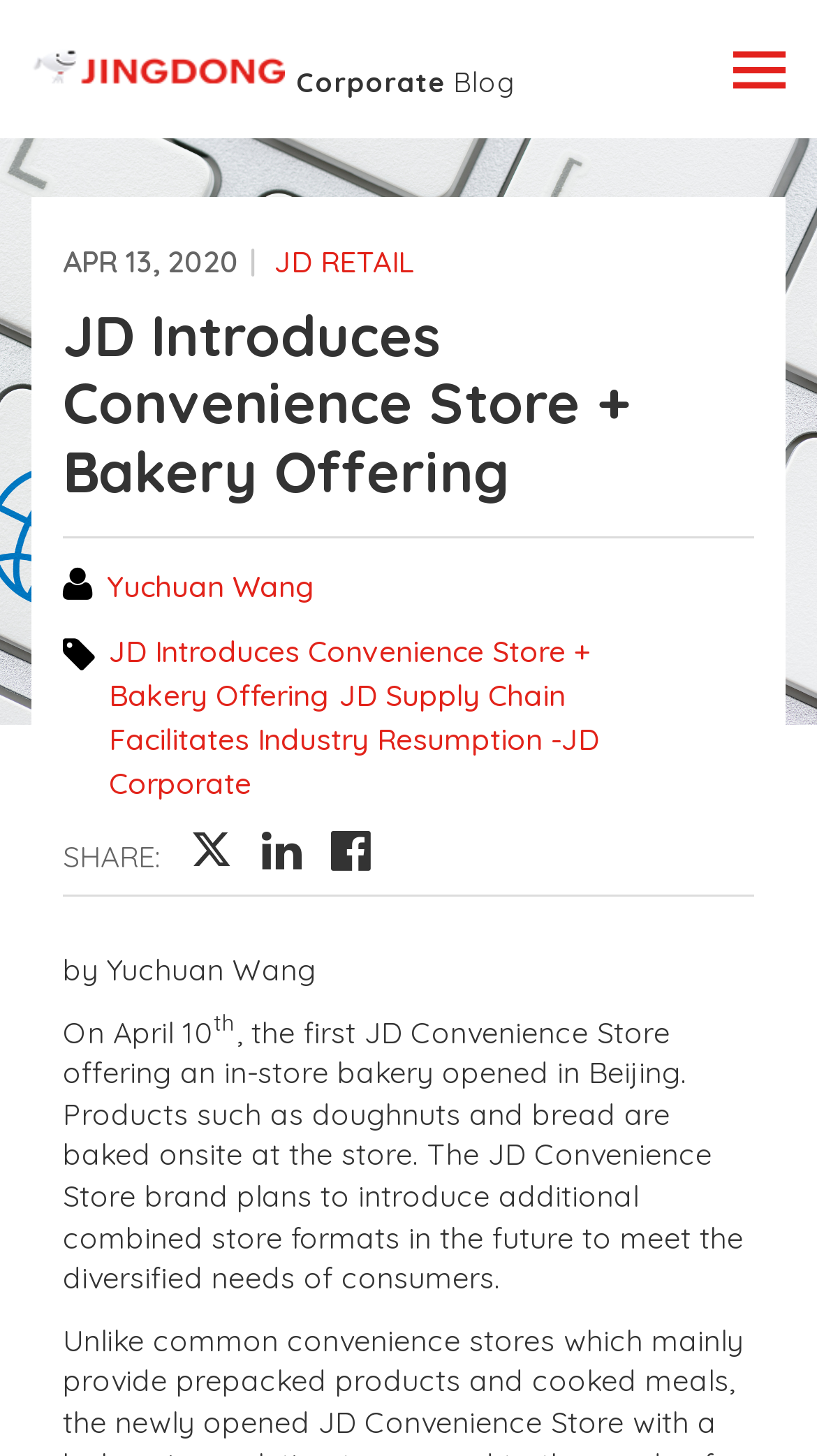Can you pinpoint the bounding box coordinates for the clickable element required for this instruction: "Open the menu"? The coordinates should be four float numbers between 0 and 1, i.e., [left, top, right, bottom].

None